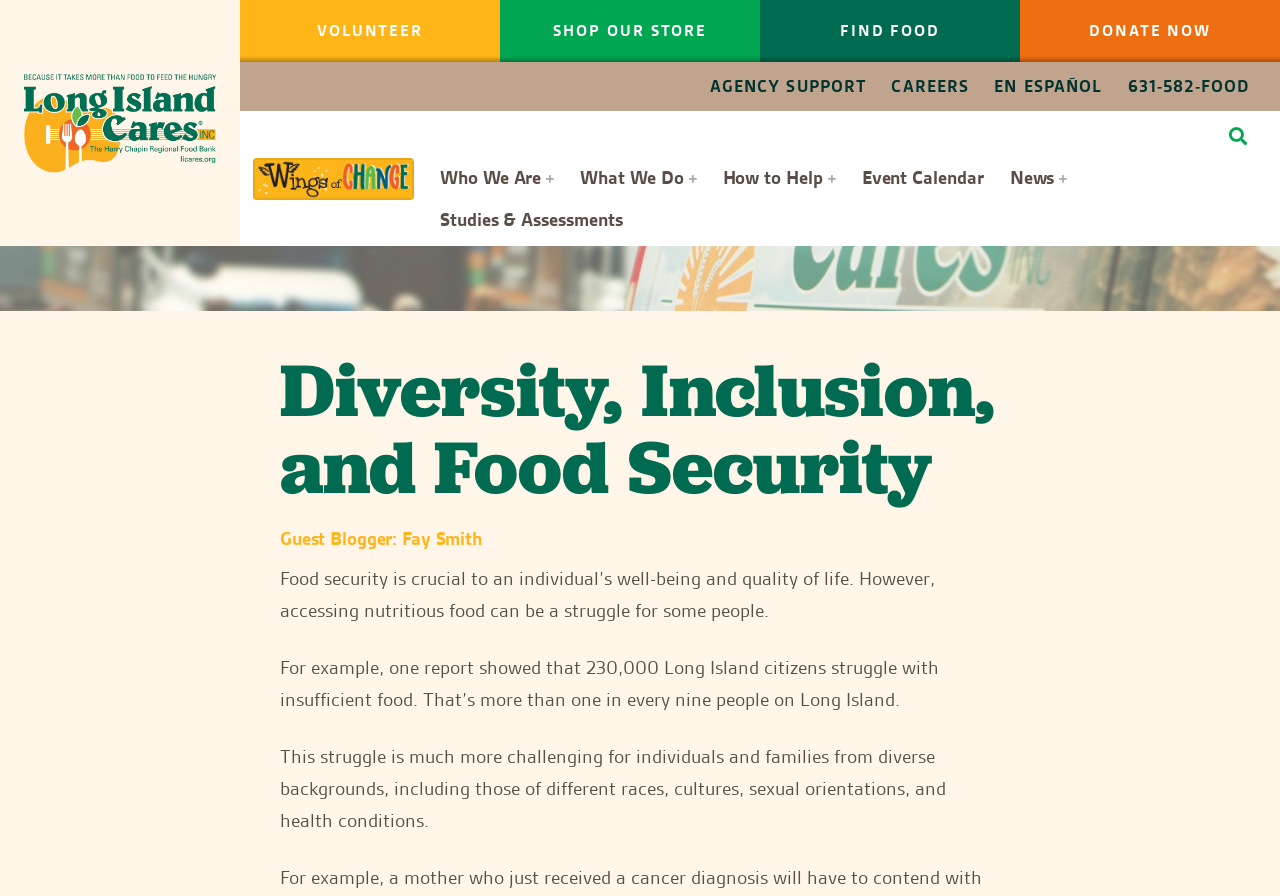Identify the bounding box coordinates of the part that should be clicked to carry out this instruction: "View recent posts".

None